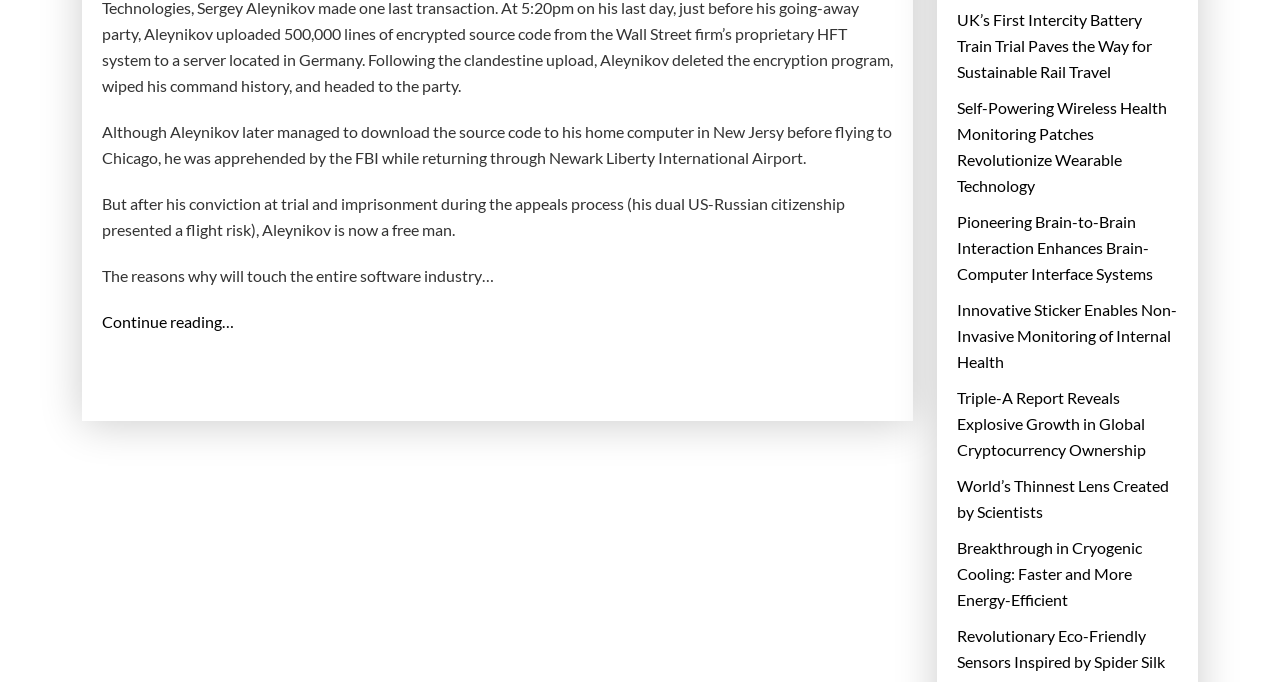Locate the bounding box coordinates of the clickable region to complete the following instruction: "Explore the innovative sticker for non-invasive health monitoring."

[0.748, 0.435, 0.92, 0.549]